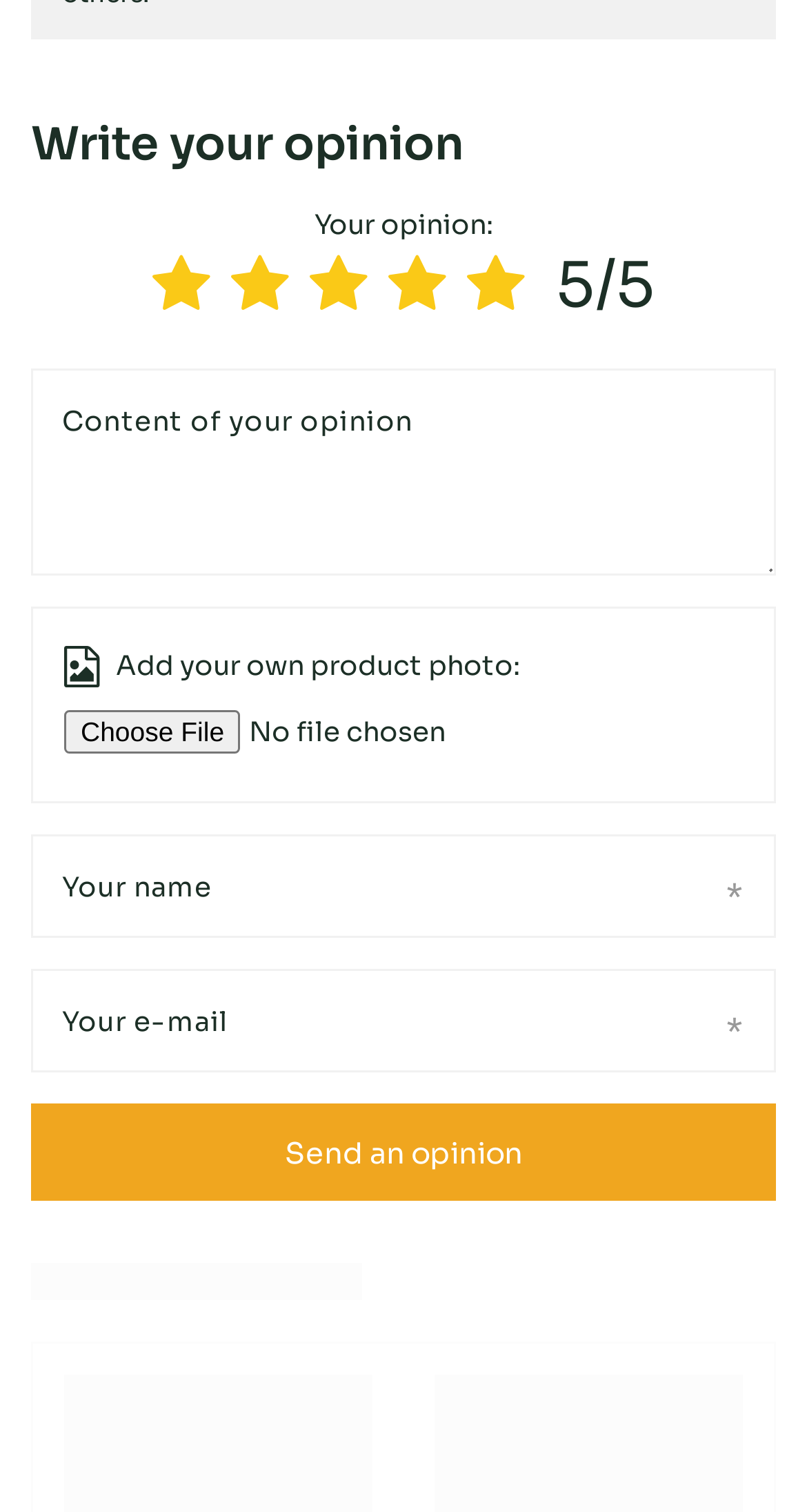Find the bounding box coordinates for the UI element that matches this description: "parent_node: Your name name="addopinion_name"".

[0.038, 0.552, 0.962, 0.621]